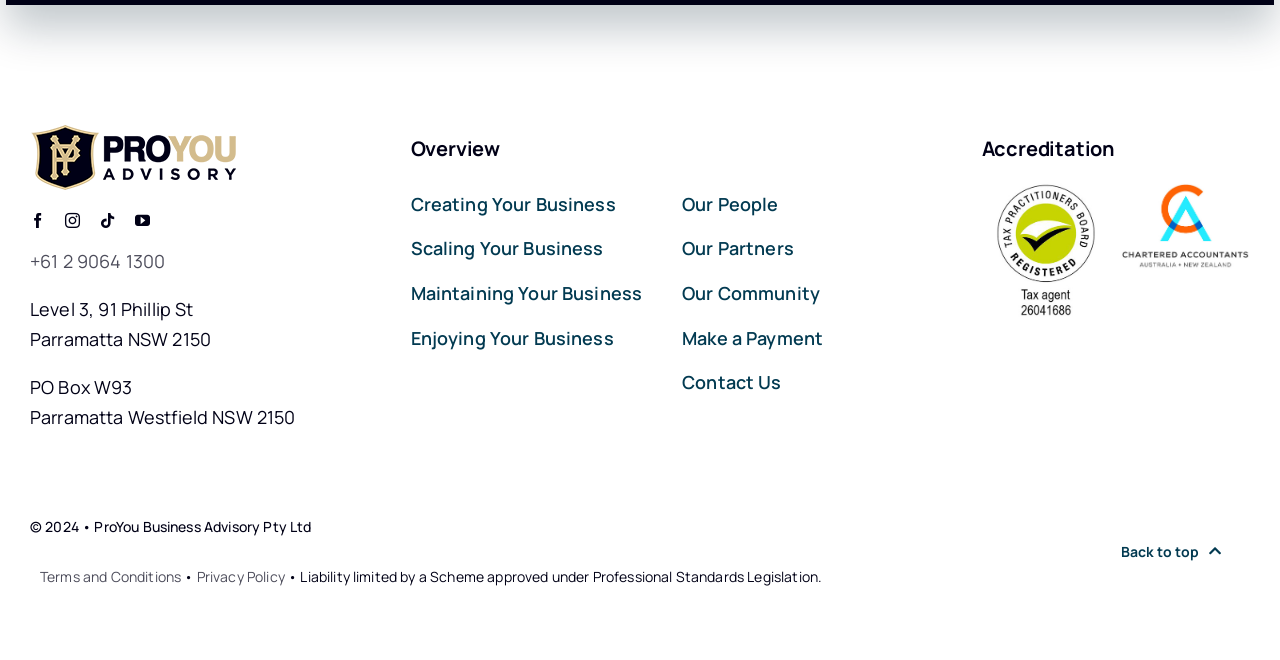Use the details in the image to answer the question thoroughly: 
What are the four stages of business?

The four stages of business can be found in the 'Global Footer Overview Left' navigation section, which contains four links with the text 'Creating Your Business', 'Scaling Your Business', 'Maintaining Your Business', and 'Enjoying Your Business'.